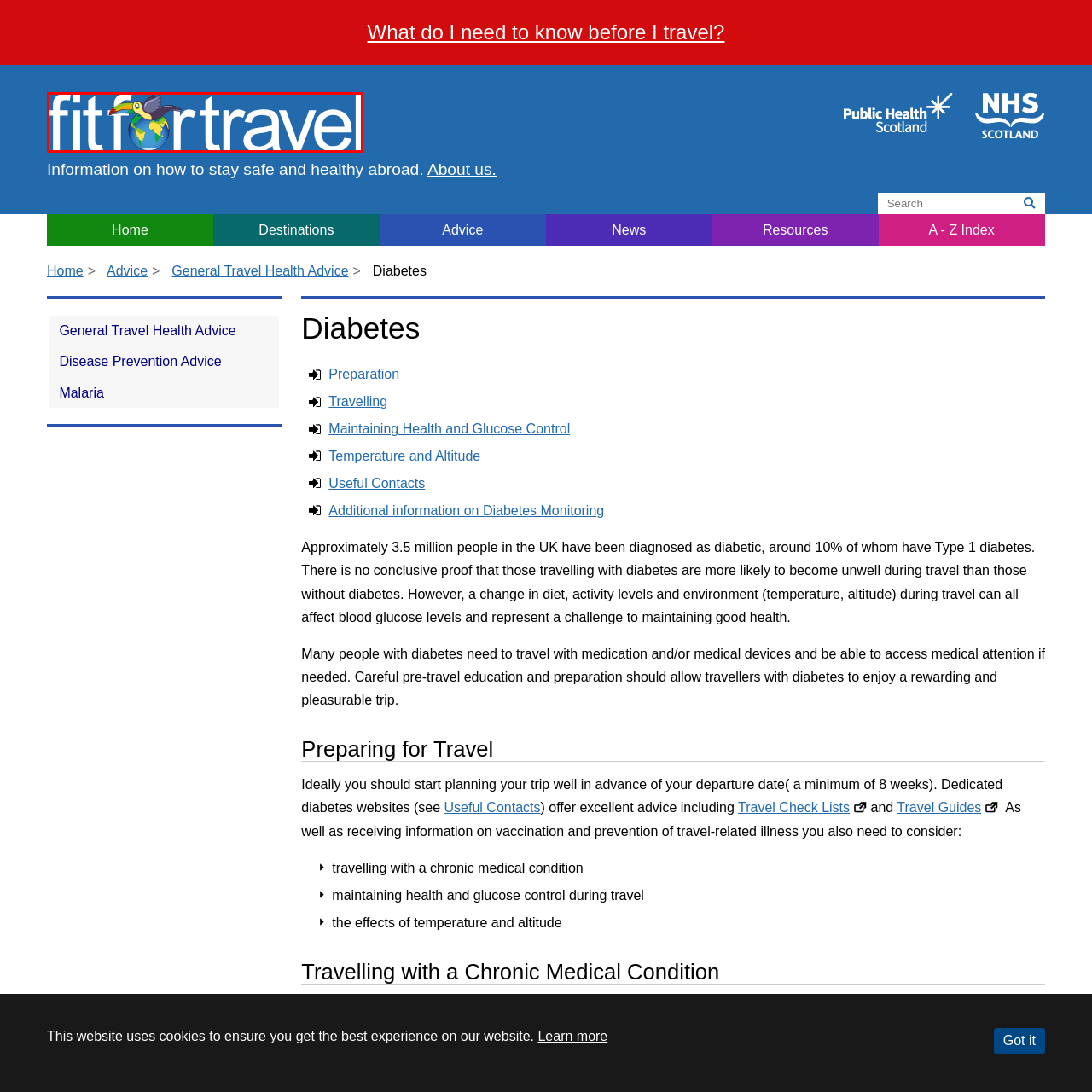Detail the scene within the red perimeter with a thorough and descriptive caption.

The image displays the logo of "Fit for Travel," featuring a colorful toucan perched above a stylized globe. The design emphasizes travel health and safety, embodying a spirit of adventure and wellness. The logo is prominently set against a vibrant blue background, with the text "fit for travel" rendered in bold, white letters. This branding is aligned with resources and information aimed at ensuring travelers, especially those with health considerations, can enjoy safe and fulfilling journeys.